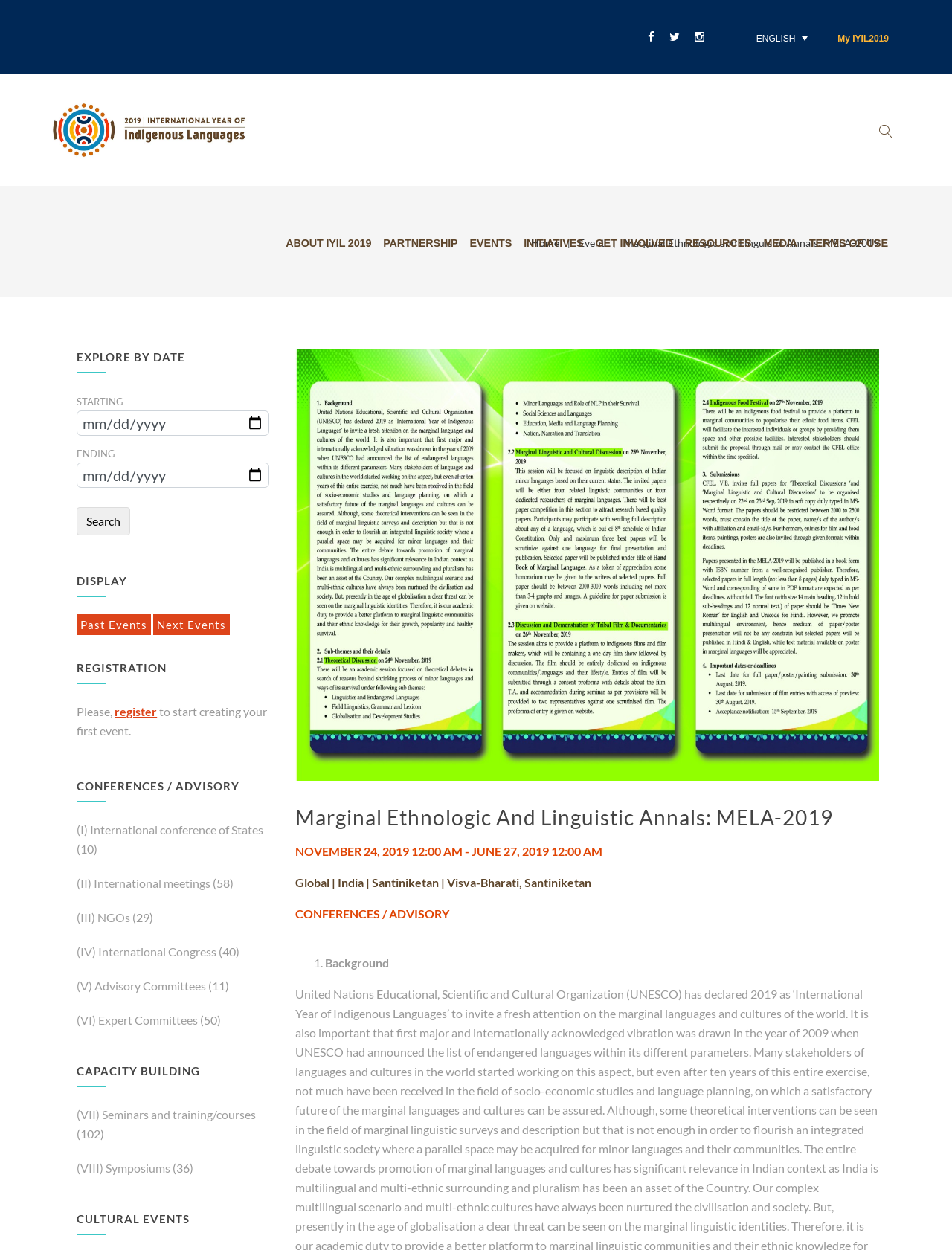Locate the bounding box coordinates of the region to be clicked to comply with the following instruction: "View past events". The coordinates must be four float numbers between 0 and 1, in the form [left, top, right, bottom].

[0.081, 0.491, 0.159, 0.508]